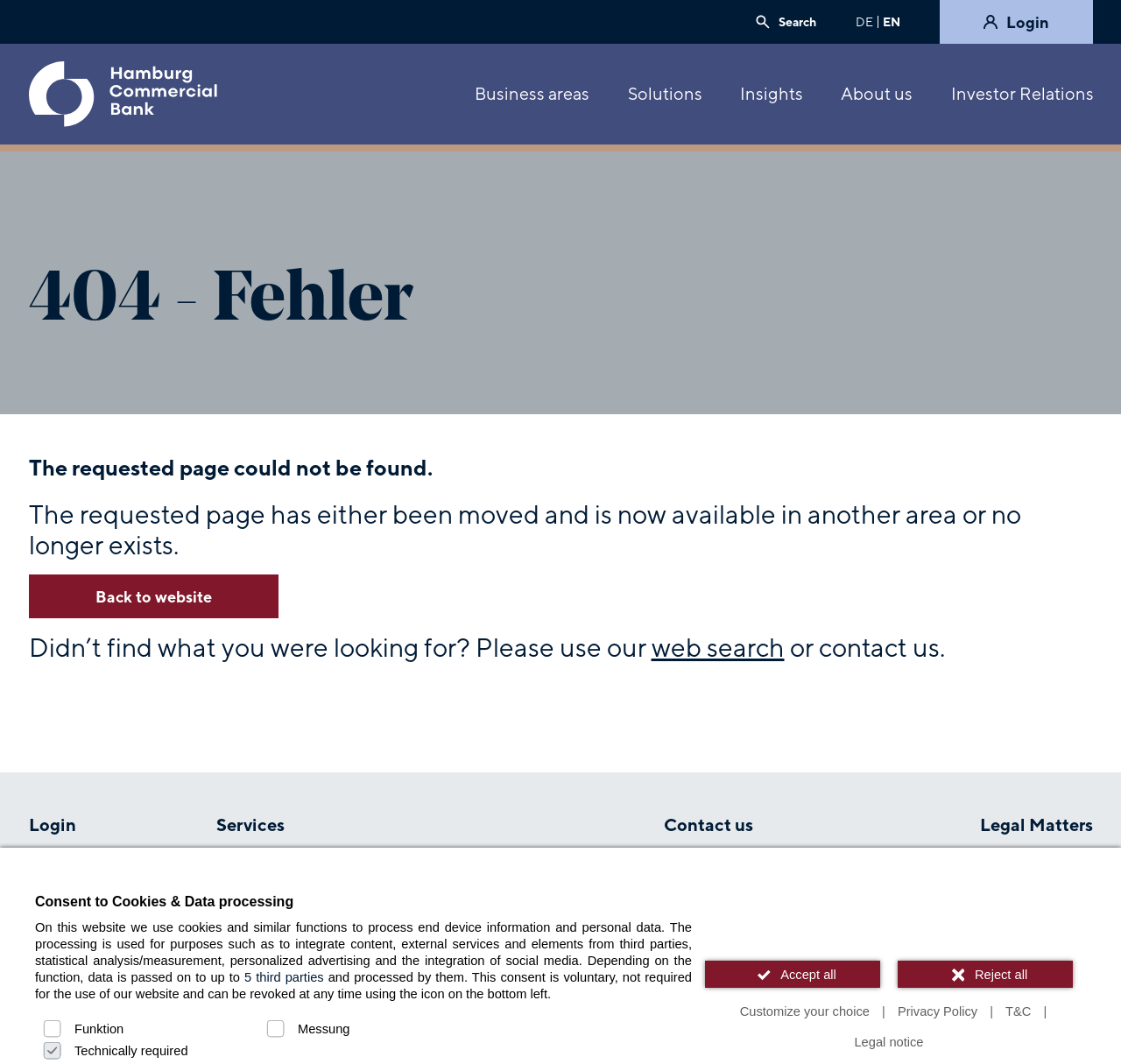Please specify the coordinates of the bounding box for the element that should be clicked to carry out this instruction: "Click the Search button". The coordinates must be four float numbers between 0 and 1, formatted as [left, top, right, bottom].

[0.674, 0.014, 0.728, 0.028]